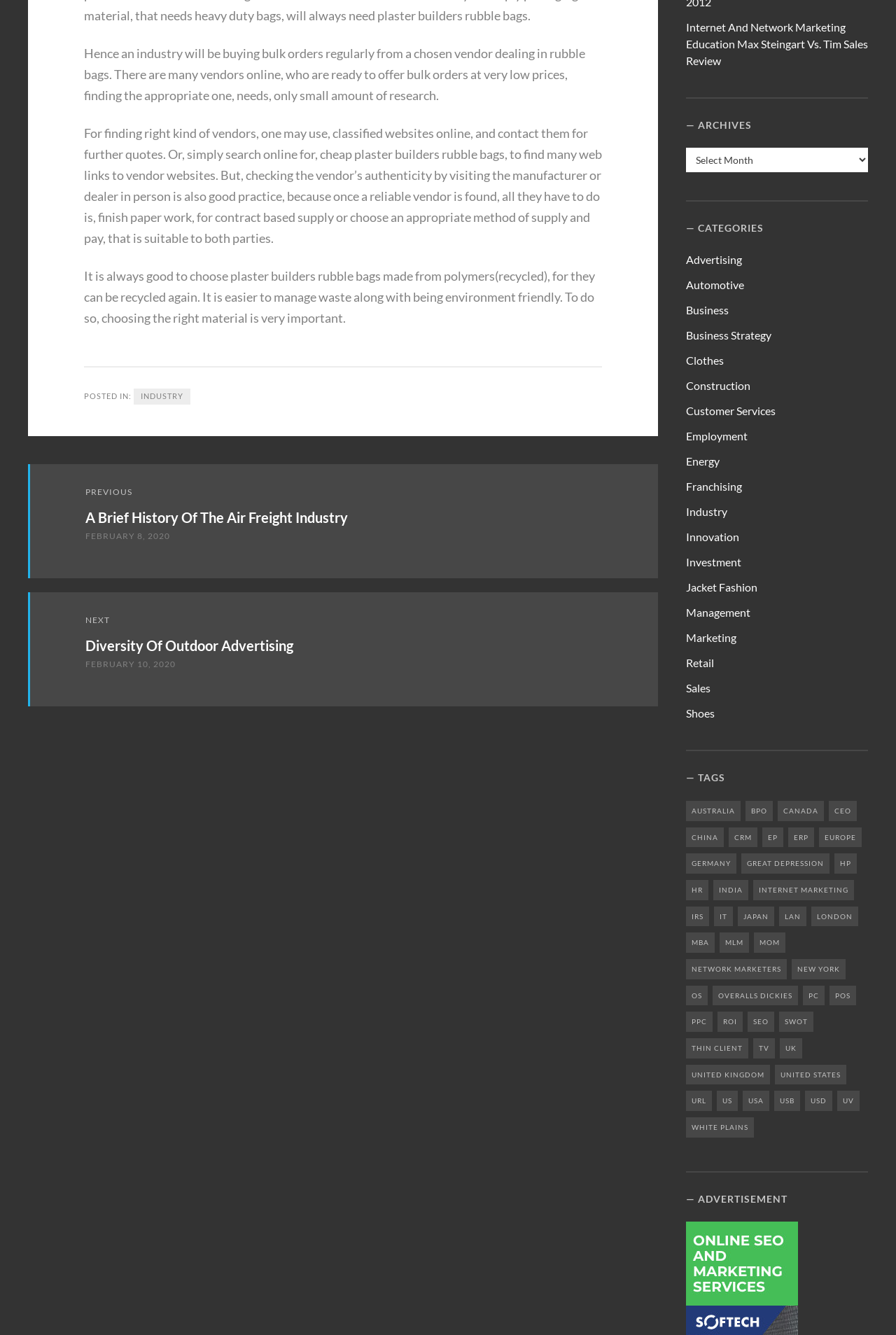What is the topic of the article?
Answer the question with a detailed and thorough explanation.

The topic of the article can be determined by reading the content of the article, which discusses the importance of choosing the right vendor for bulk orders of rubble bags in the industry.